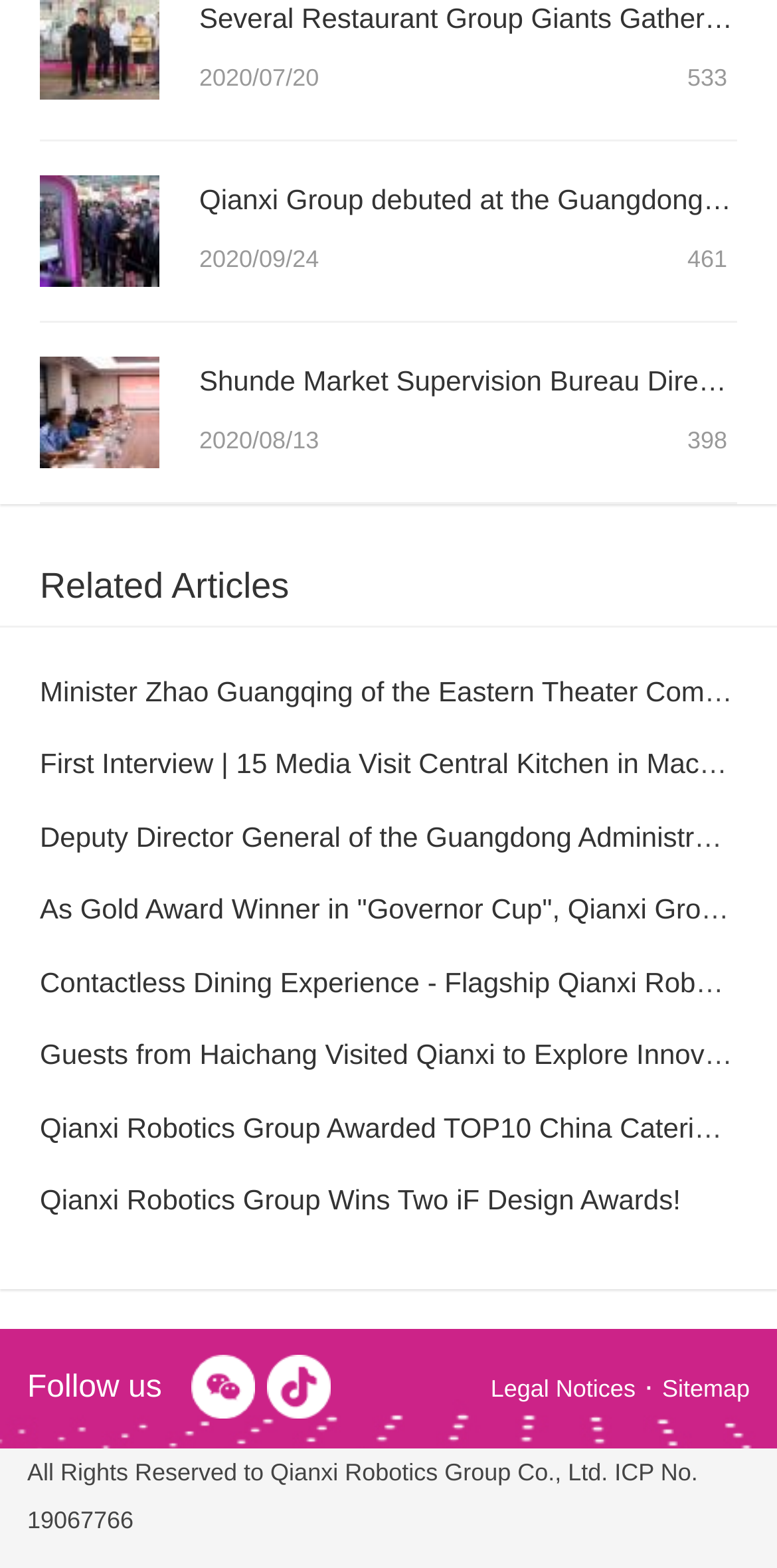What is the date of the first news article?
Provide a well-explained and detailed answer to the question.

The first news article is located at the top of the webpage, and its date is indicated by the StaticText element with the text '2020/07/20'.